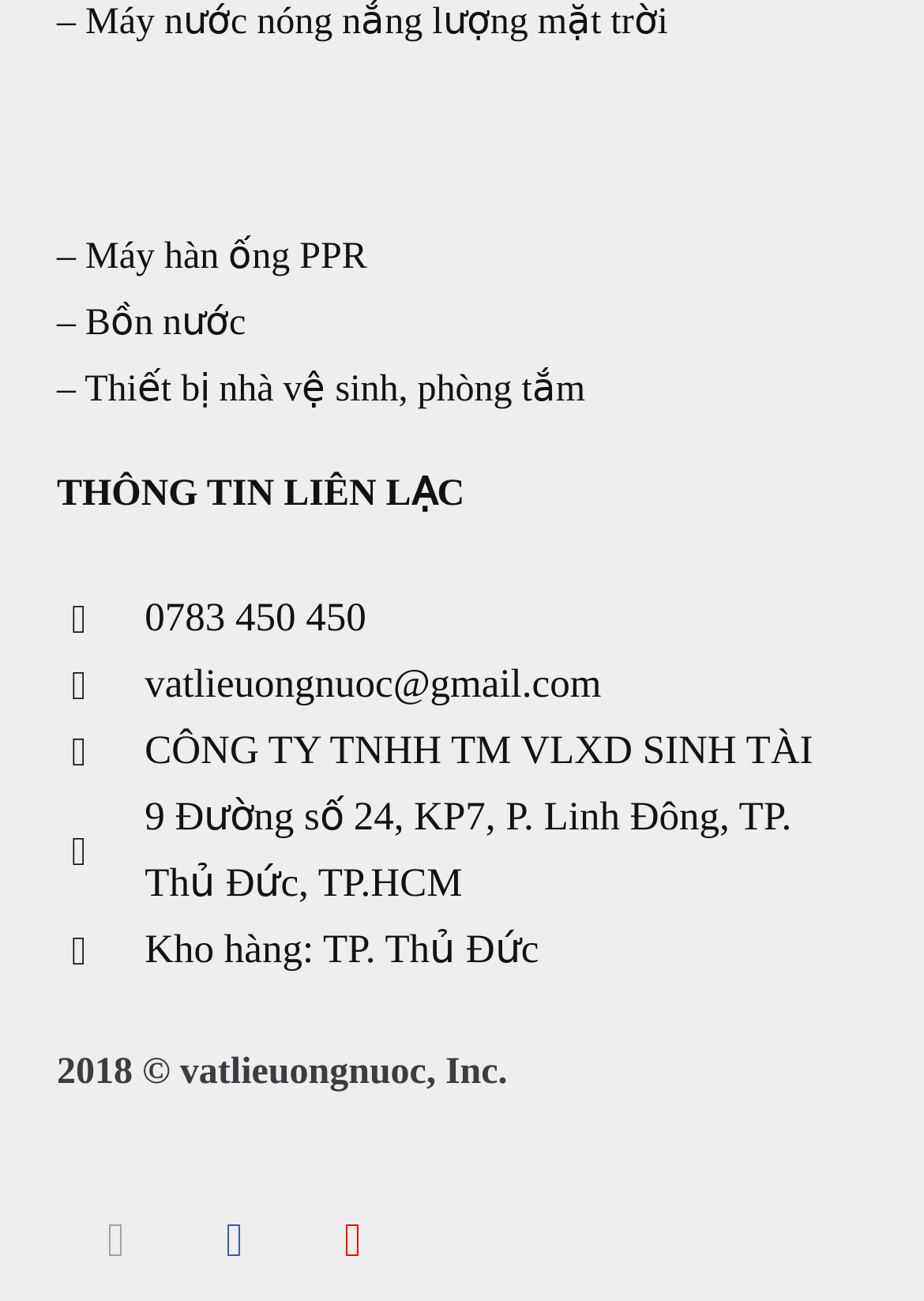Please specify the bounding box coordinates in the format (top-left x, top-left y, bottom-right x, bottom-right y), with values ranging from 0 to 1. Identify the bounding box for the UI component described as follows: Bồn nước

[0.092, 0.233, 0.266, 0.264]